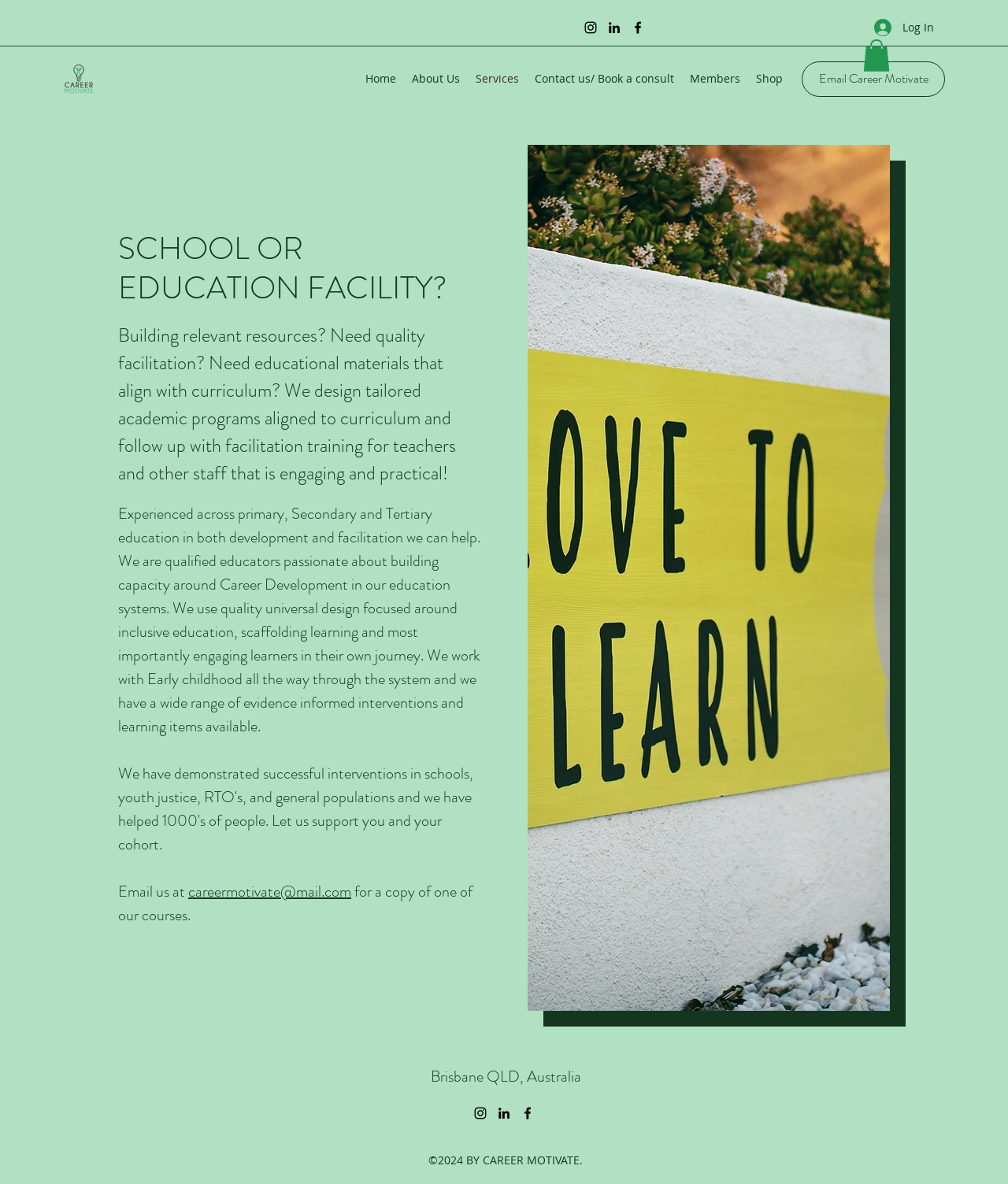Bounding box coordinates should be in the format (top-left x, top-left y, bottom-right x, bottom-right y) and all values should be floating point numbers between 0 and 1. Determine the bounding box coordinate for the UI element described as: Email Career Motivate

[0.795, 0.052, 0.938, 0.082]